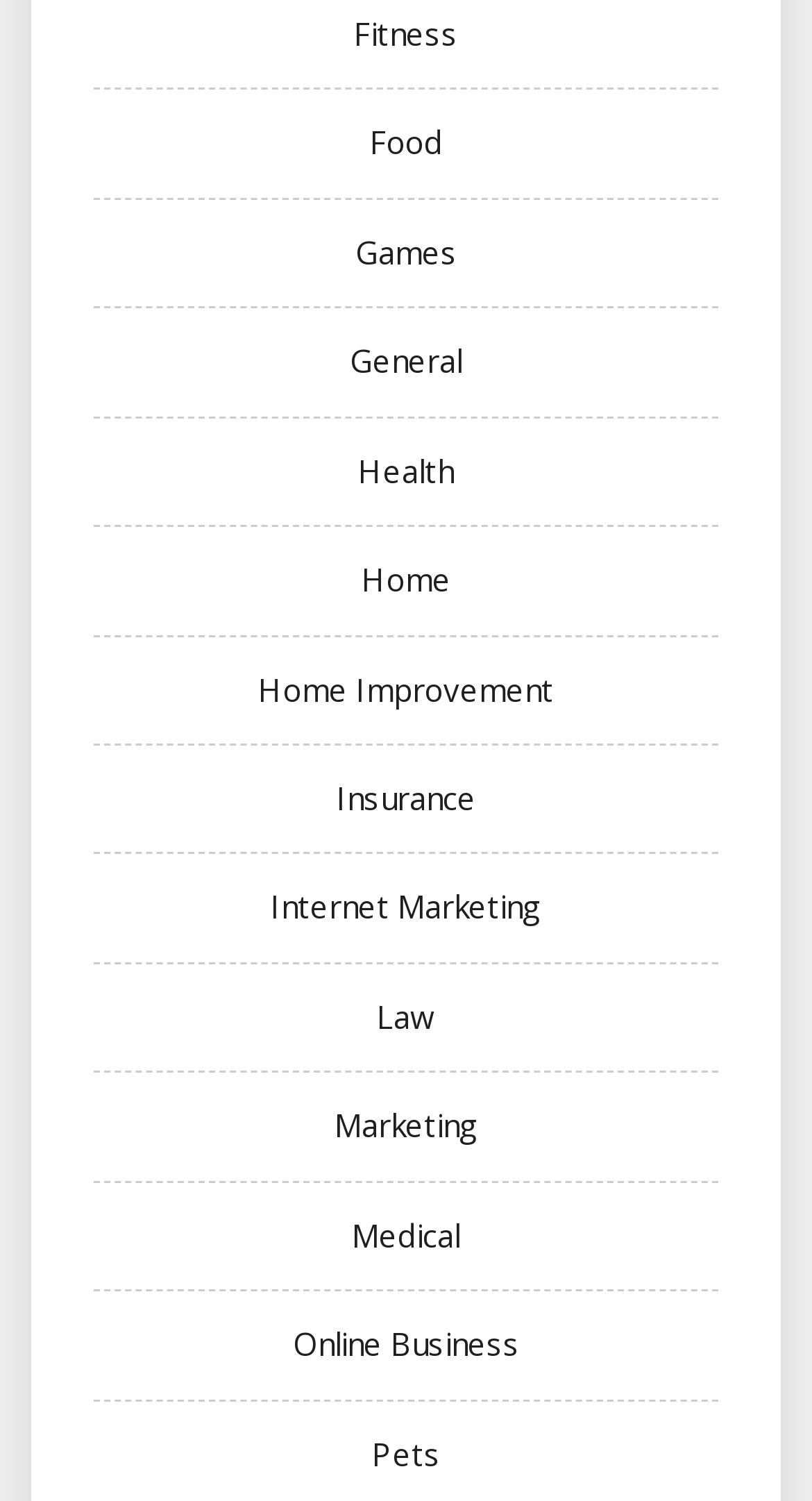Please determine the bounding box coordinates of the clickable area required to carry out the following instruction: "go to Health section". The coordinates must be four float numbers between 0 and 1, represented as [left, top, right, bottom].

[0.441, 0.299, 0.559, 0.327]